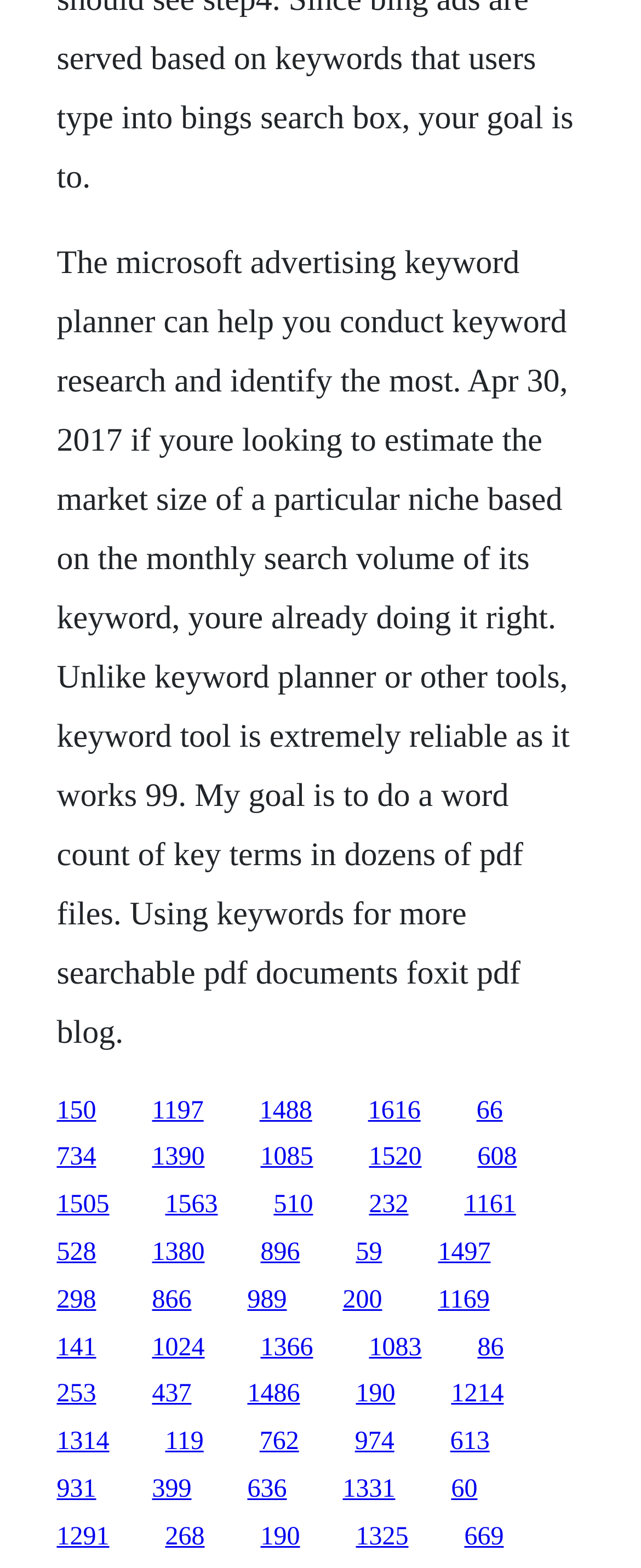Kindly provide the bounding box coordinates of the section you need to click on to fulfill the given instruction: "Click the link '1380'".

[0.237, 0.79, 0.319, 0.808]